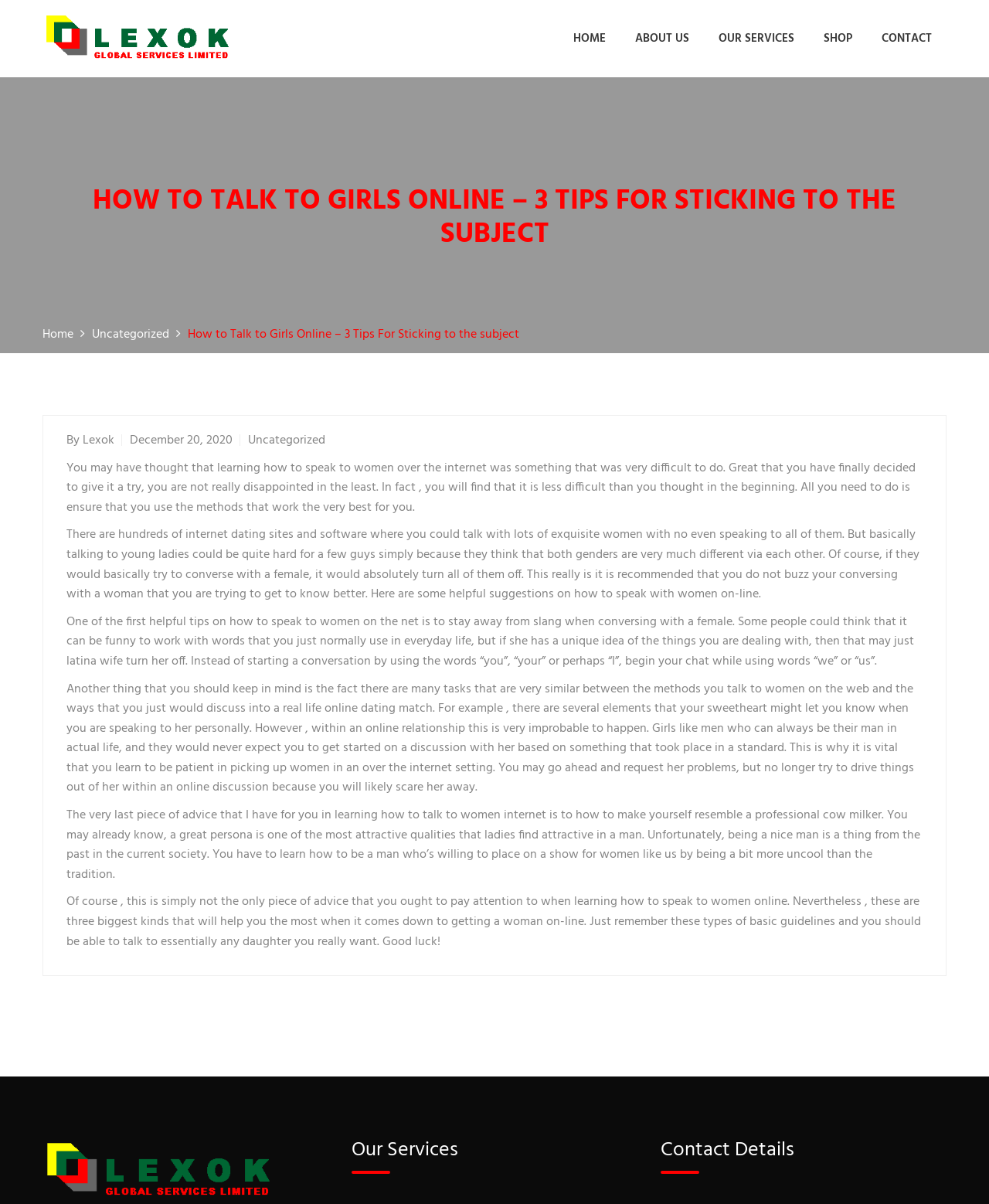Please answer the following query using a single word or phrase: 
What is the date of the article?

December 20, 2020